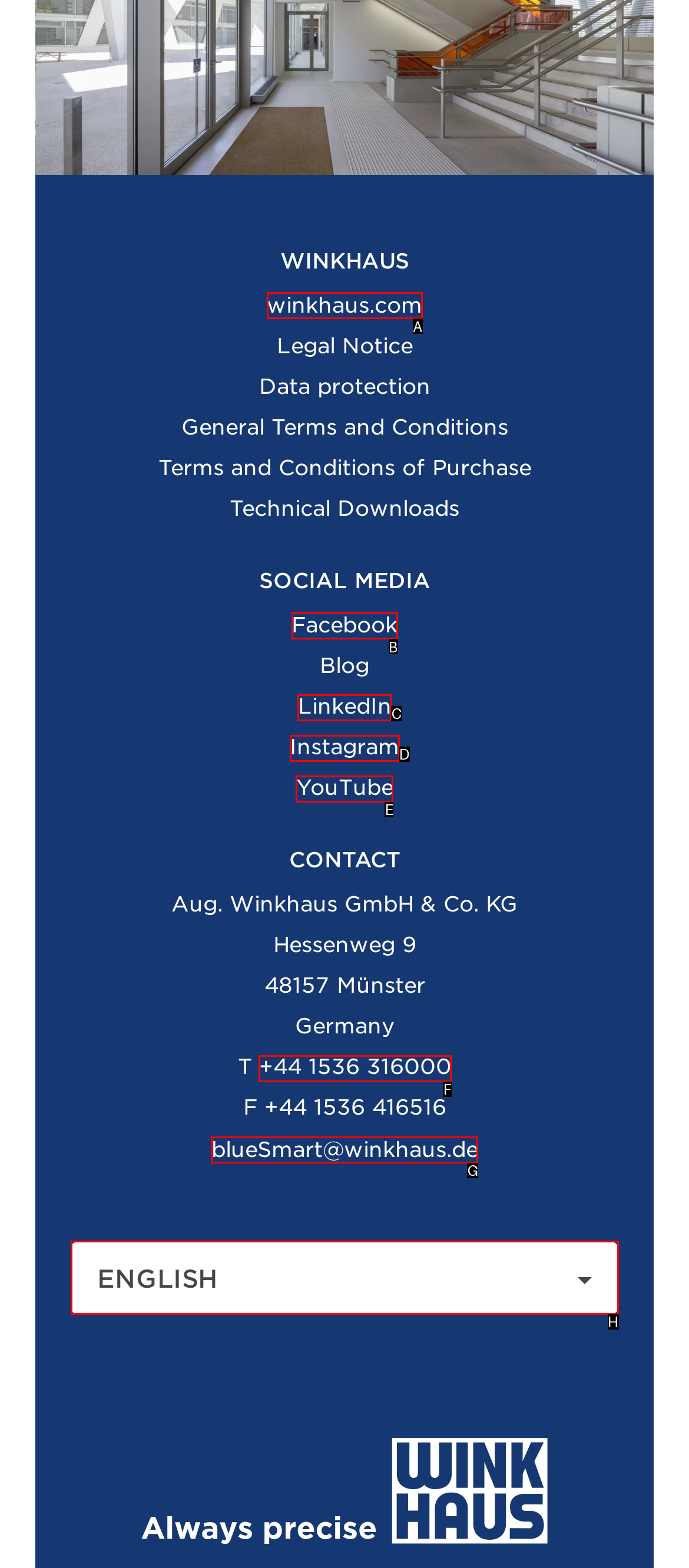Identify the letter that best matches this UI element description: +44 1536 316000
Answer with the letter from the given options.

F